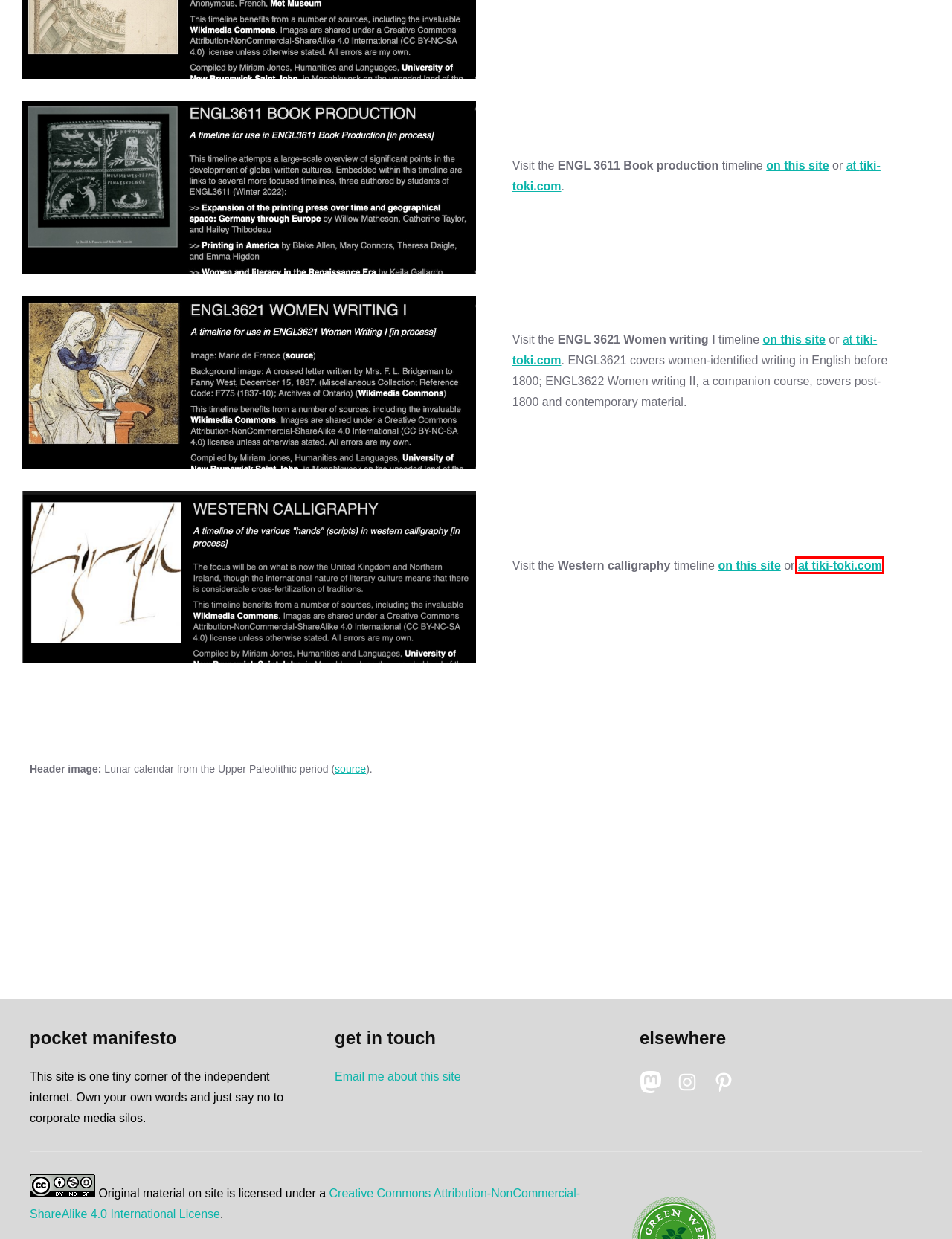Review the screenshot of a webpage that includes a red bounding box. Choose the most suitable webpage description that matches the new webpage after clicking the element within the red bounding box. Here are the candidates:
A. Western Calligraphy
B. Miriam Jones (@miriamjones@c18.masto.host) - c18
C. Timeline: ENGL3611 Book Production – miriamjones.ca
D. Timeline: Western Calligraphy – miriamjones.ca
E. CC BY-NC-SA 4.0 Deed | Attribution-NonCommercial-ShareAlike 4.0 International
 | Creative Commons
F. Timeline: ENGL3621 Women Writing I – miriamjones.ca
G. ENGL3621 Women Writing I
H. ENGL3611 Book Production

A